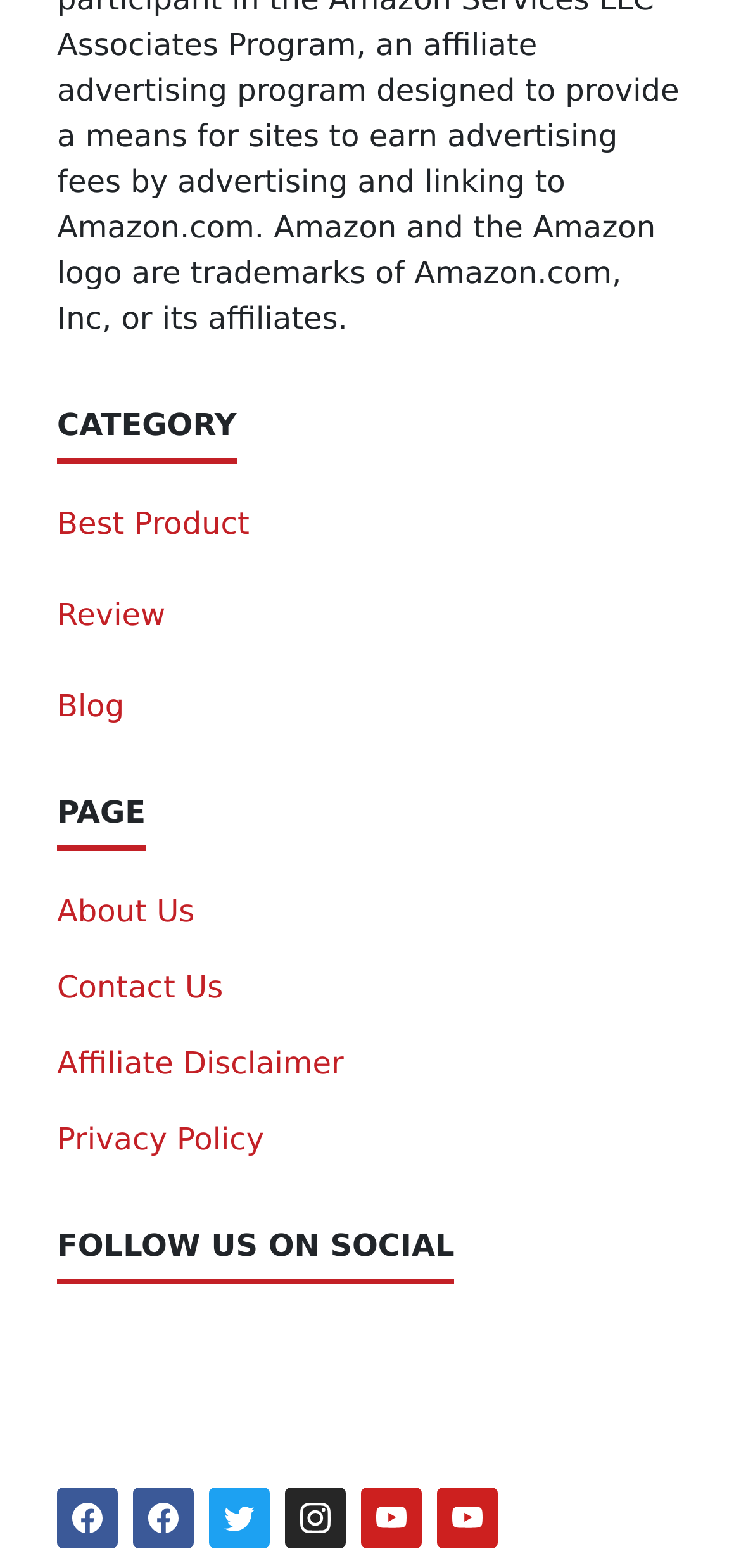Please examine the image and provide a detailed answer to the question: What is the last link in the 'About Us' section?

I looked at the 'complementary' element with the 'About Us' links and found the last link to be 'Privacy Policy'.